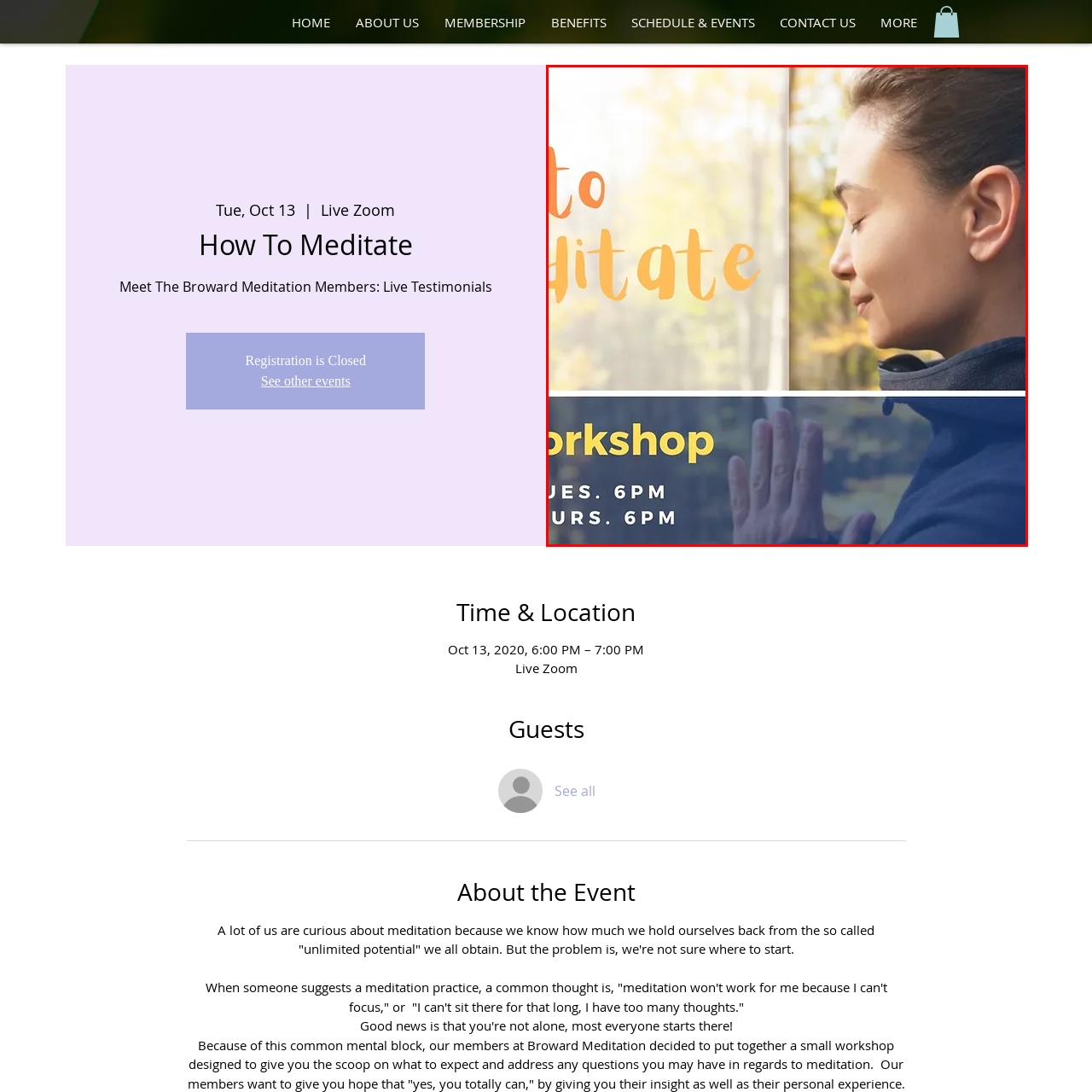Refer to the image enclosed in the red bounding box, then answer the following question in a single word or phrase: What color is the font of the title?

Vibrant orange